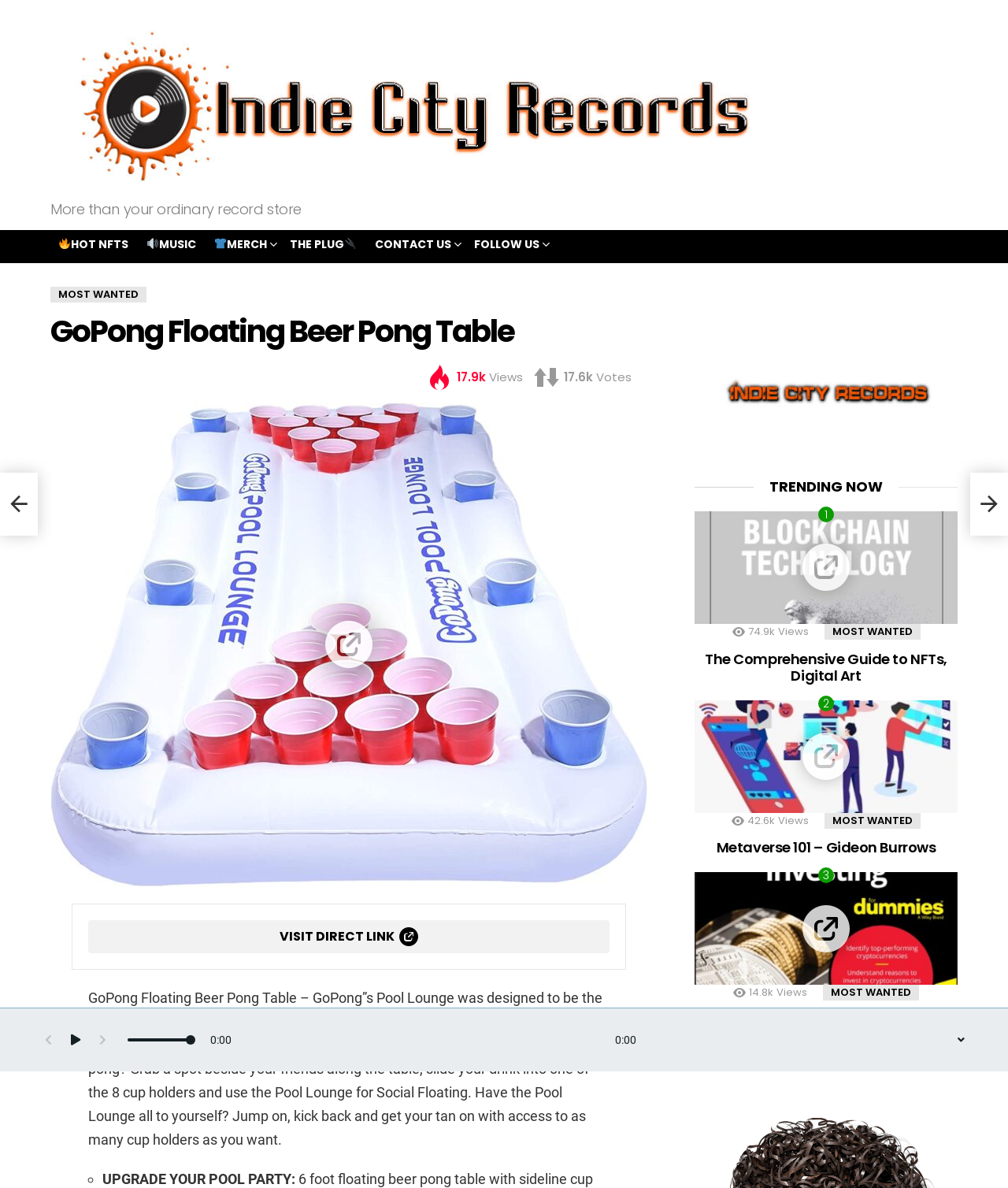Using the details in the image, give a detailed response to the question below:
How many cup holders are there in the table?

The number of cup holders can be found in the description of the product which states 'The table has cup holders for full 10 cup beer pong'.